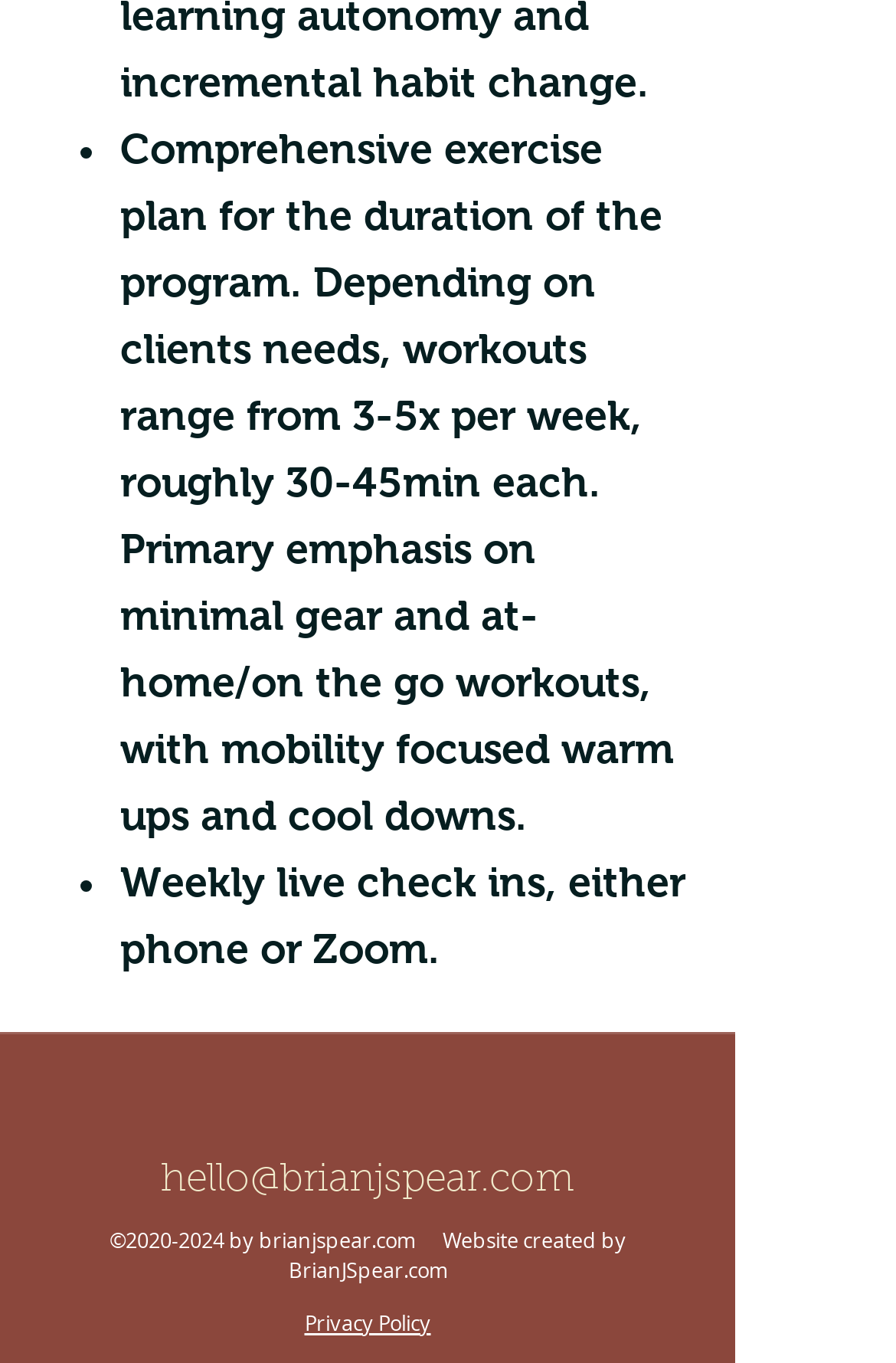Find the coordinates for the bounding box of the element with this description: "Privacy Policy".

[0.34, 0.961, 0.481, 0.981]